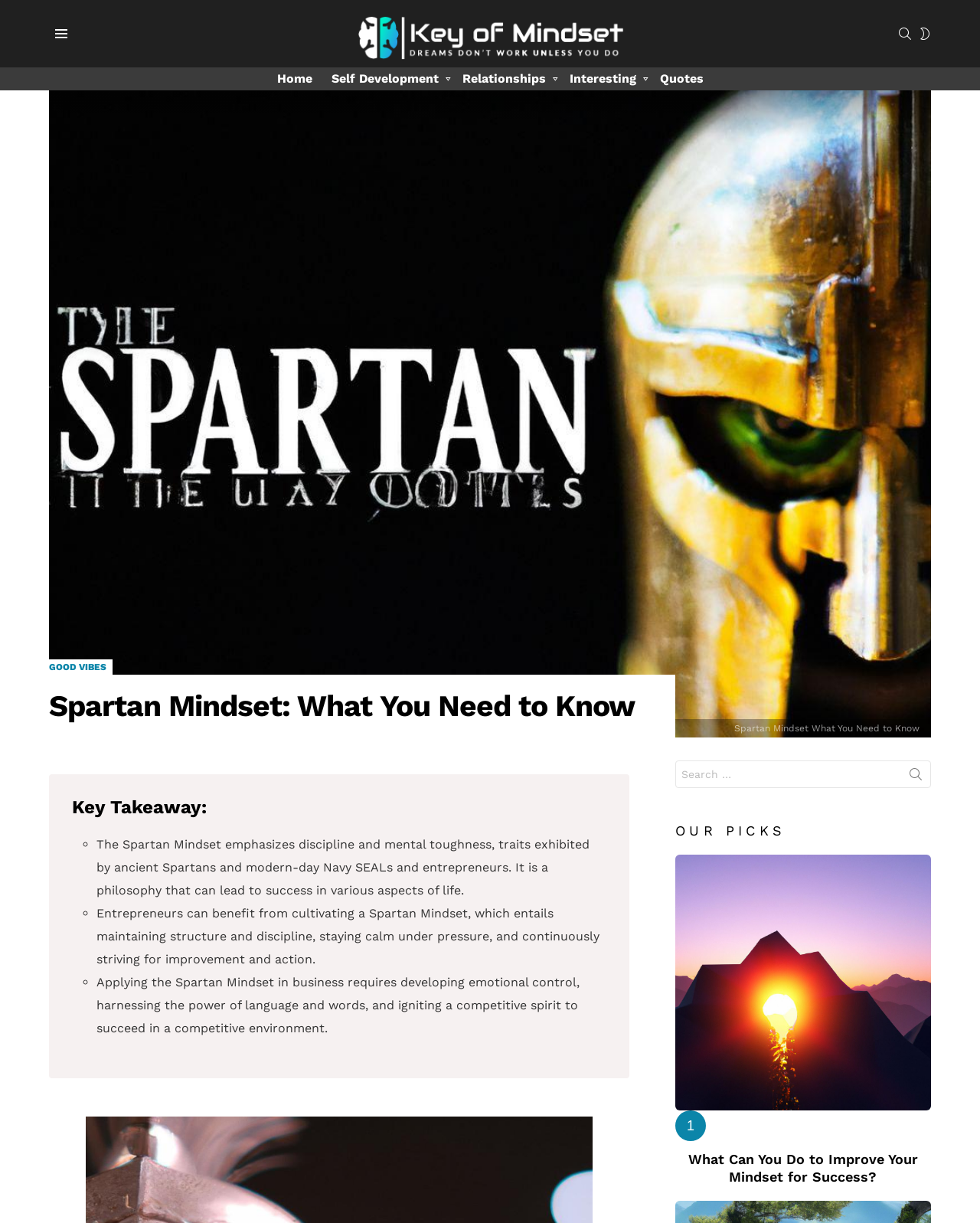Find the bounding box coordinates of the area that needs to be clicked in order to achieve the following instruction: "Search for something". The coordinates should be specified as four float numbers between 0 and 1, i.e., [left, top, right, bottom].

[0.689, 0.621, 0.95, 0.644]